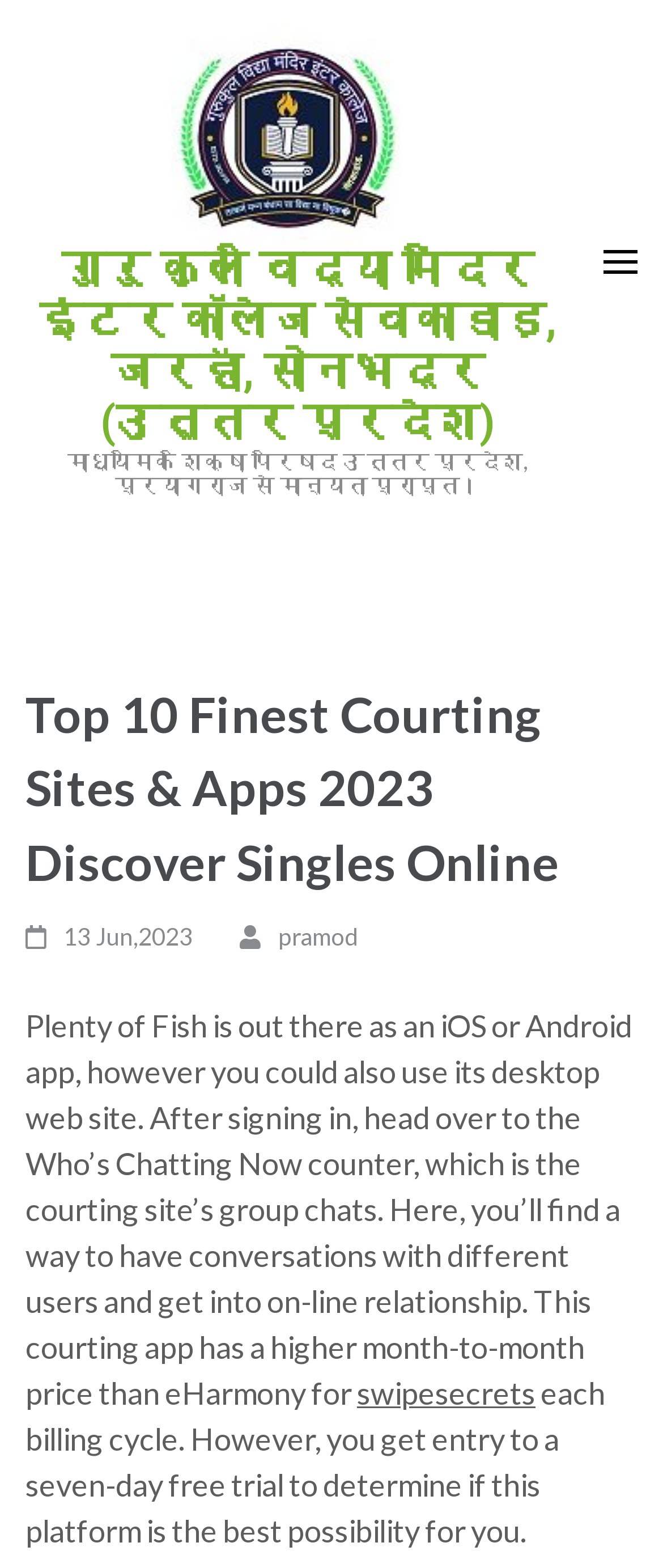Respond concisely with one word or phrase to the following query:
What is the relation between the author and the article?

Pramod is the author